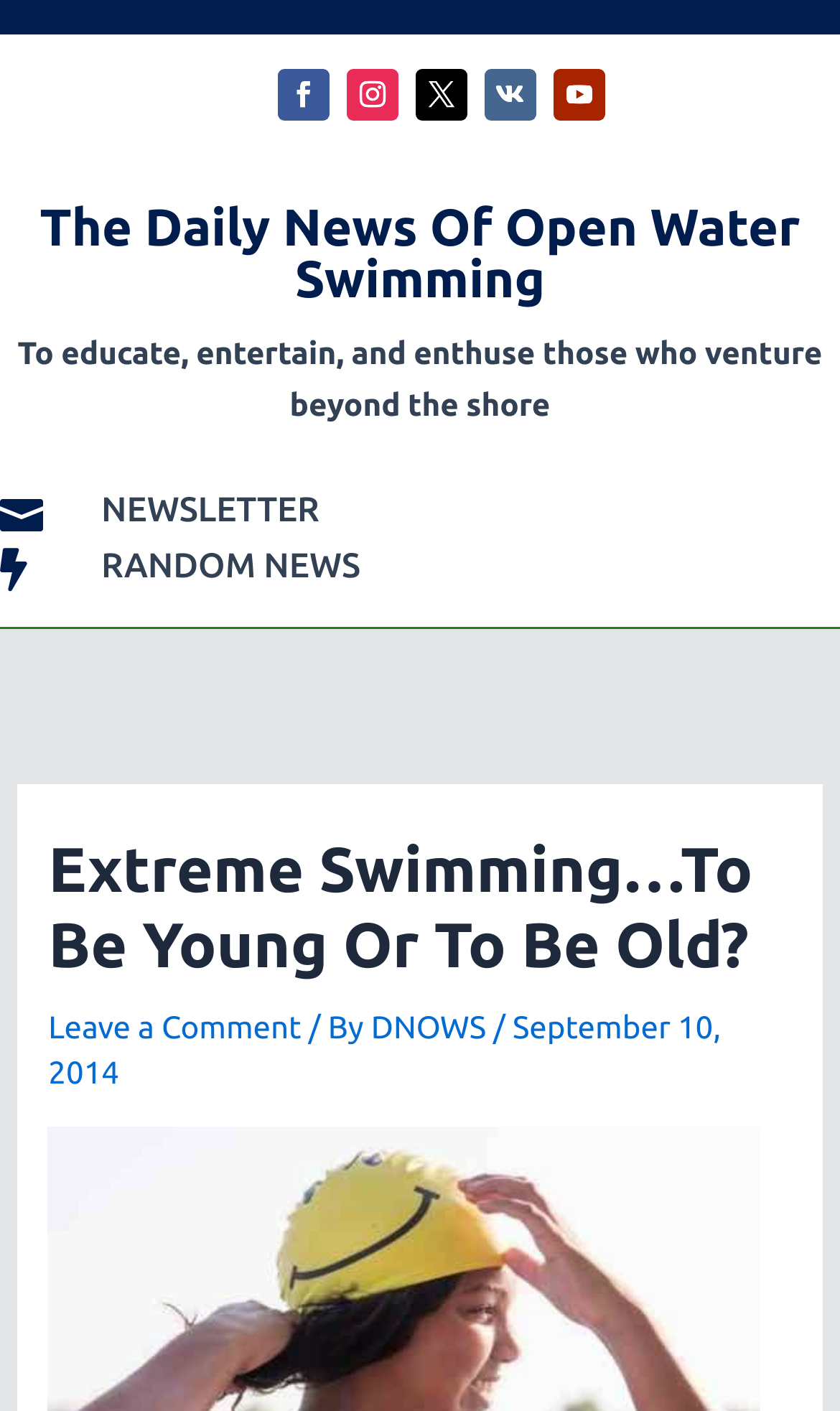Explain the webpage's design and content in an elaborate manner.

The webpage is about open water swimming news, with a focus on the article "Extreme Swimming…To Be Young Or To Be Old?". At the top, there are five social media links, evenly spaced and aligned horizontally, taking up about a third of the screen width. Below these links, the title "The Daily News Of Open Water Swimming" is prominently displayed.

Underneath the title, there is a brief description of the website's purpose: "To educate, entertain, and enthuse those who venture beyond the shore". This text is centered and takes up about two-thirds of the screen width.

The main content area is divided into two sections. On the left, there is a table with two rows, each containing a heading and an icon. The first row has the heading "NEWSLETTER" and the second row has the heading "RANDOM NEWS". 

On the right, there is a larger section dedicated to the article "Extreme Swimming…To Be Young Or To Be Old?". This section has a heading with the same title, followed by a link to "Leave a Comment", the author's name "DNOWS", and the publication date "September 10, 2014".